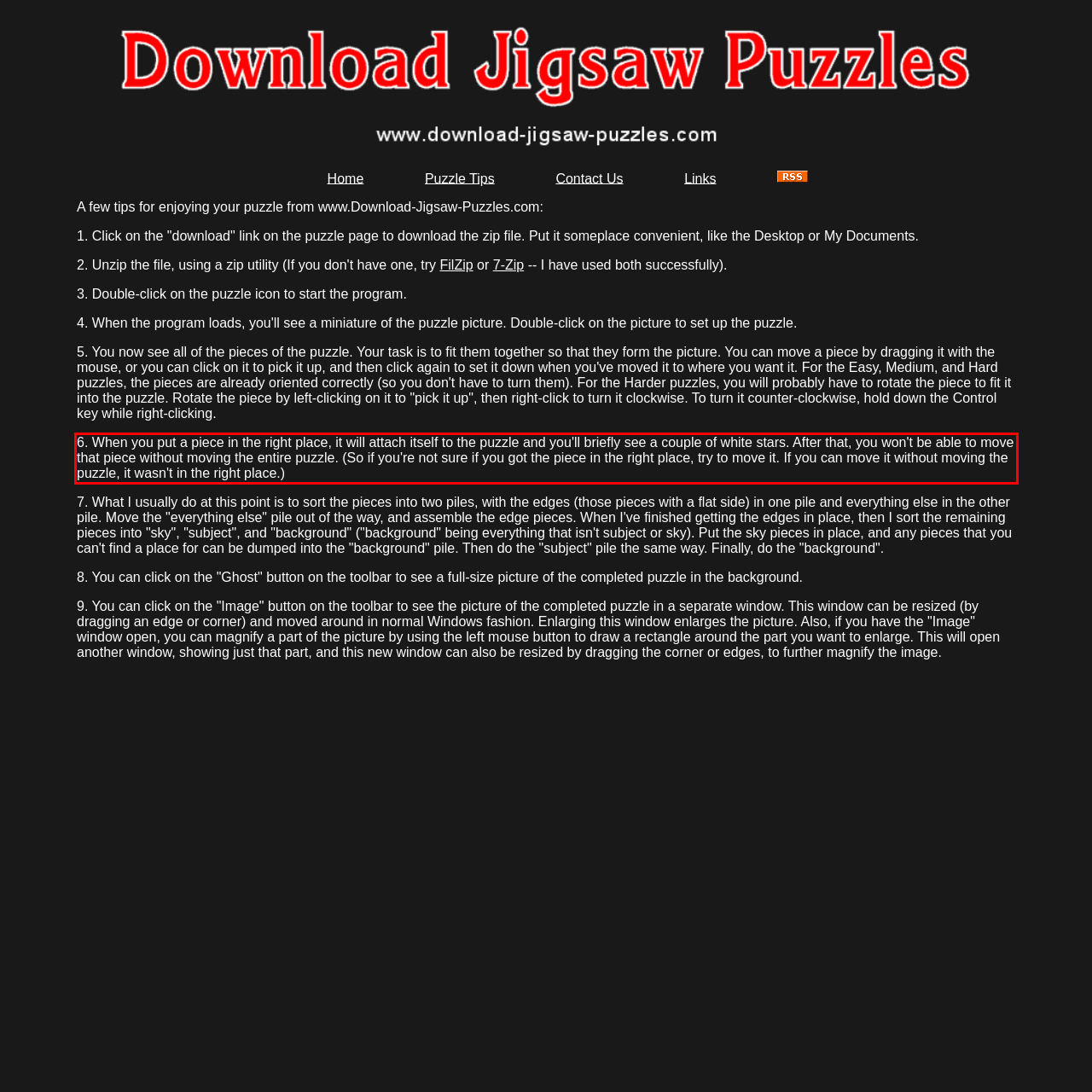Review the webpage screenshot provided, and perform OCR to extract the text from the red bounding box.

6. When you put a piece in the right place, it will attach itself to the puzzle and you'll briefly see a couple of white stars. After that, you won't be able to move that piece without moving the entire puzzle. (So if you're not sure if you got the piece in the right place, try to move it. If you can move it without moving the puzzle, it wasn't in the right place.)